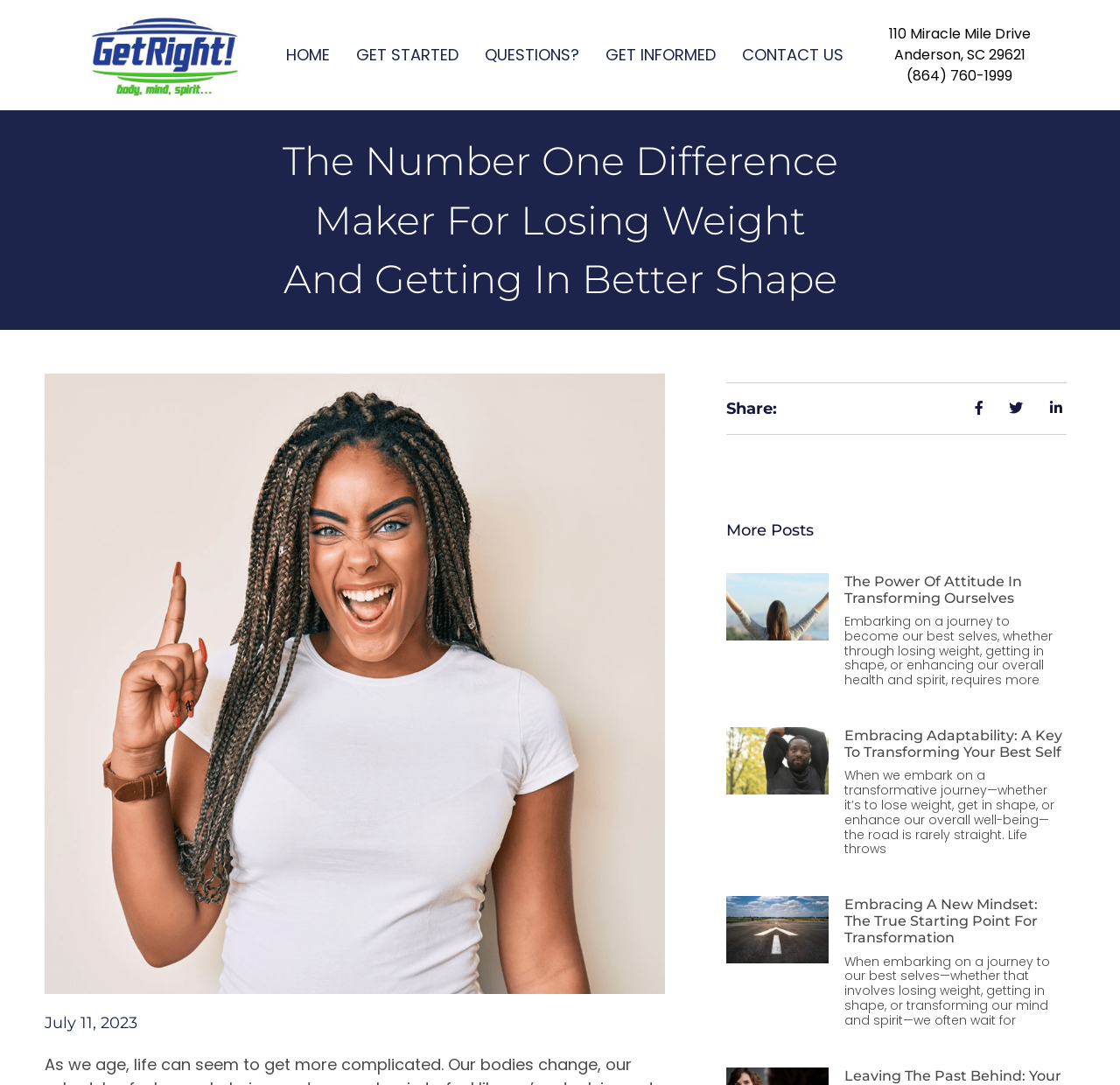What is the date mentioned at the bottom of the webpage?
Examine the screenshot and reply with a single word or phrase.

July 11, 2023